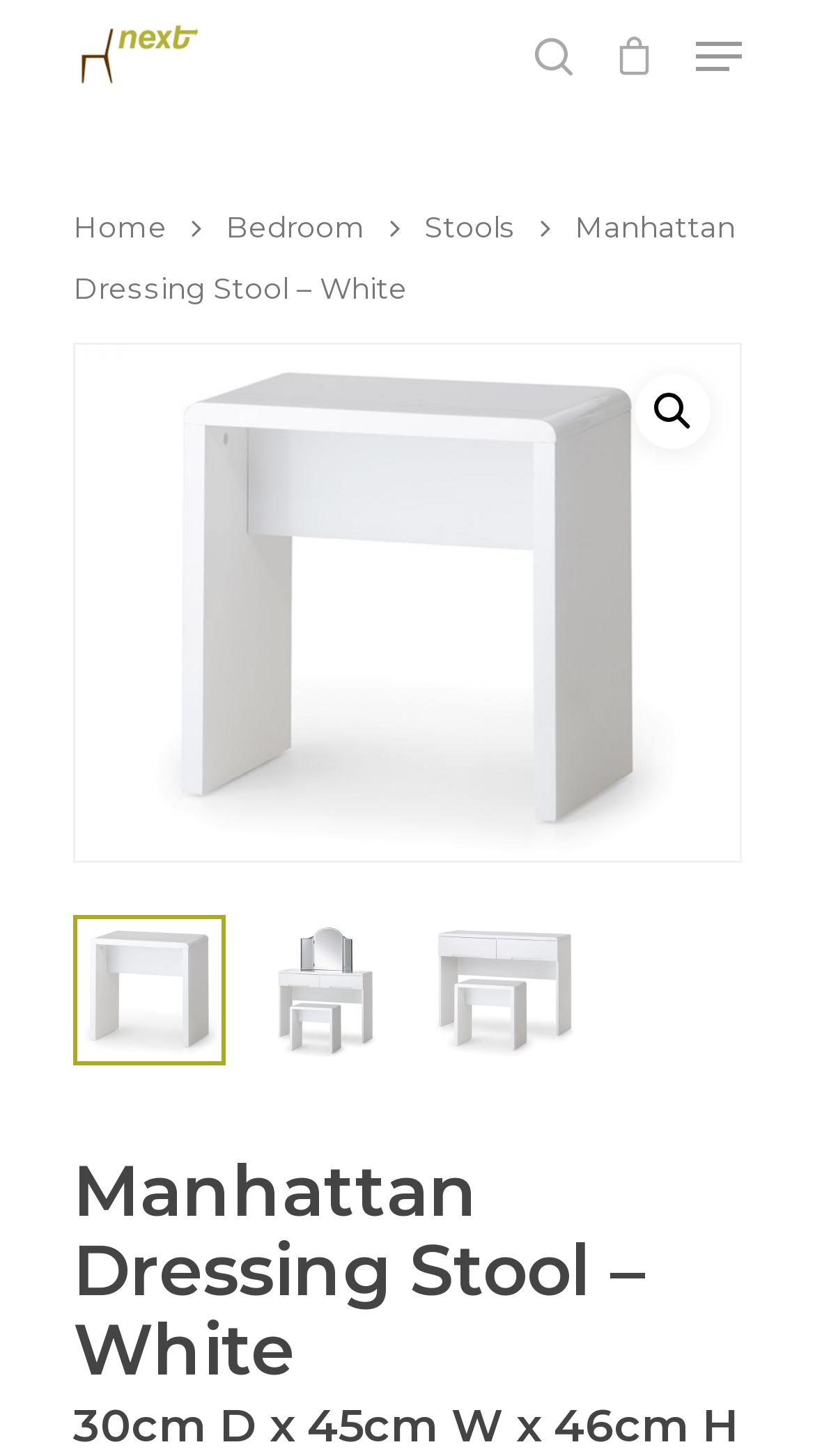Is there a 'Sale!' section on the page?
Look at the screenshot and provide an in-depth answer.

I found the answer by looking at the link element with the text 'Sale!' which indicates that there is a 'Sale!' section on the page.